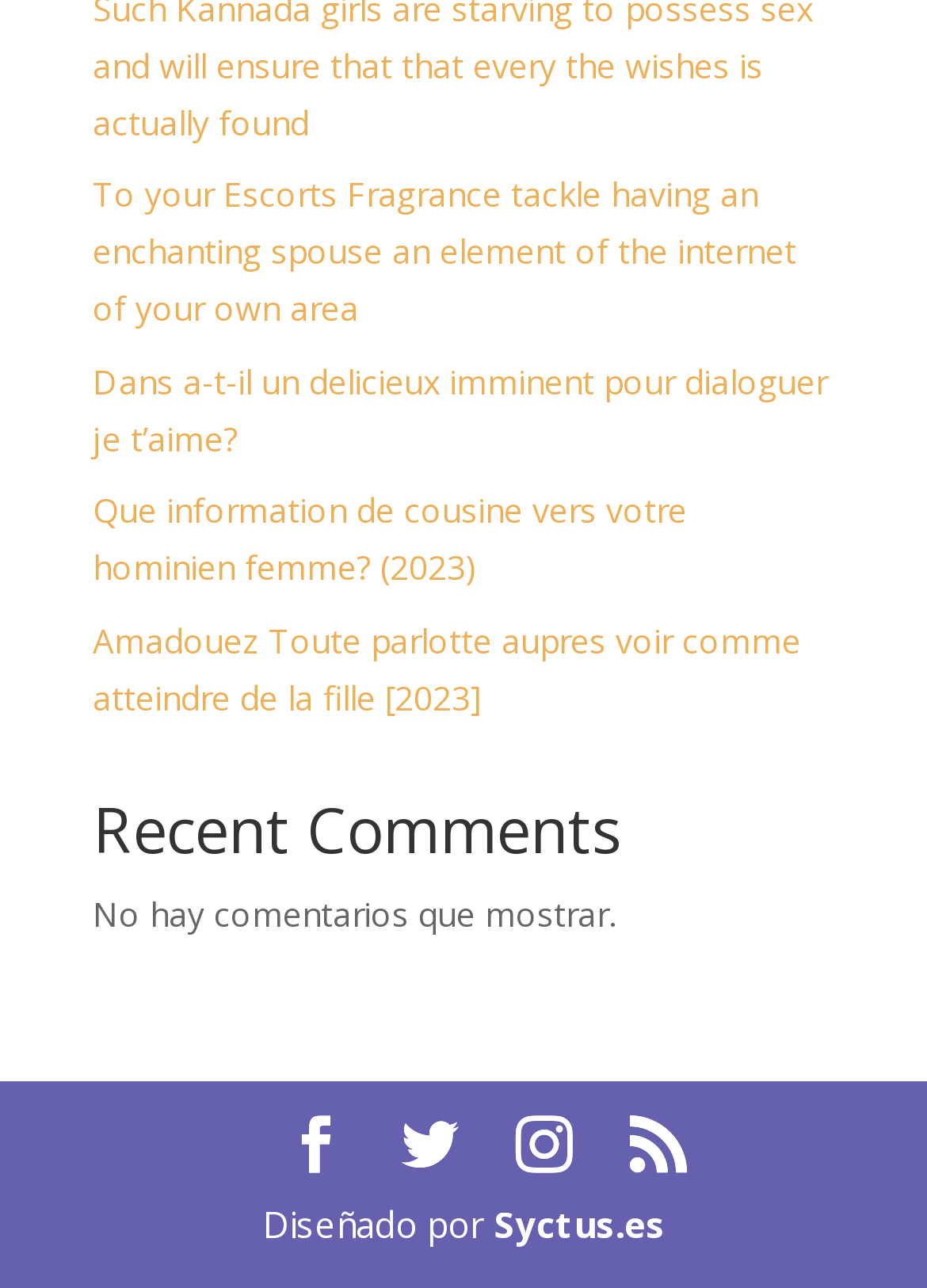Identify the bounding box coordinates of the section to be clicked to complete the task described by the following instruction: "Go to the Home page". The coordinates should be four float numbers between 0 and 1, formatted as [left, top, right, bottom].

None